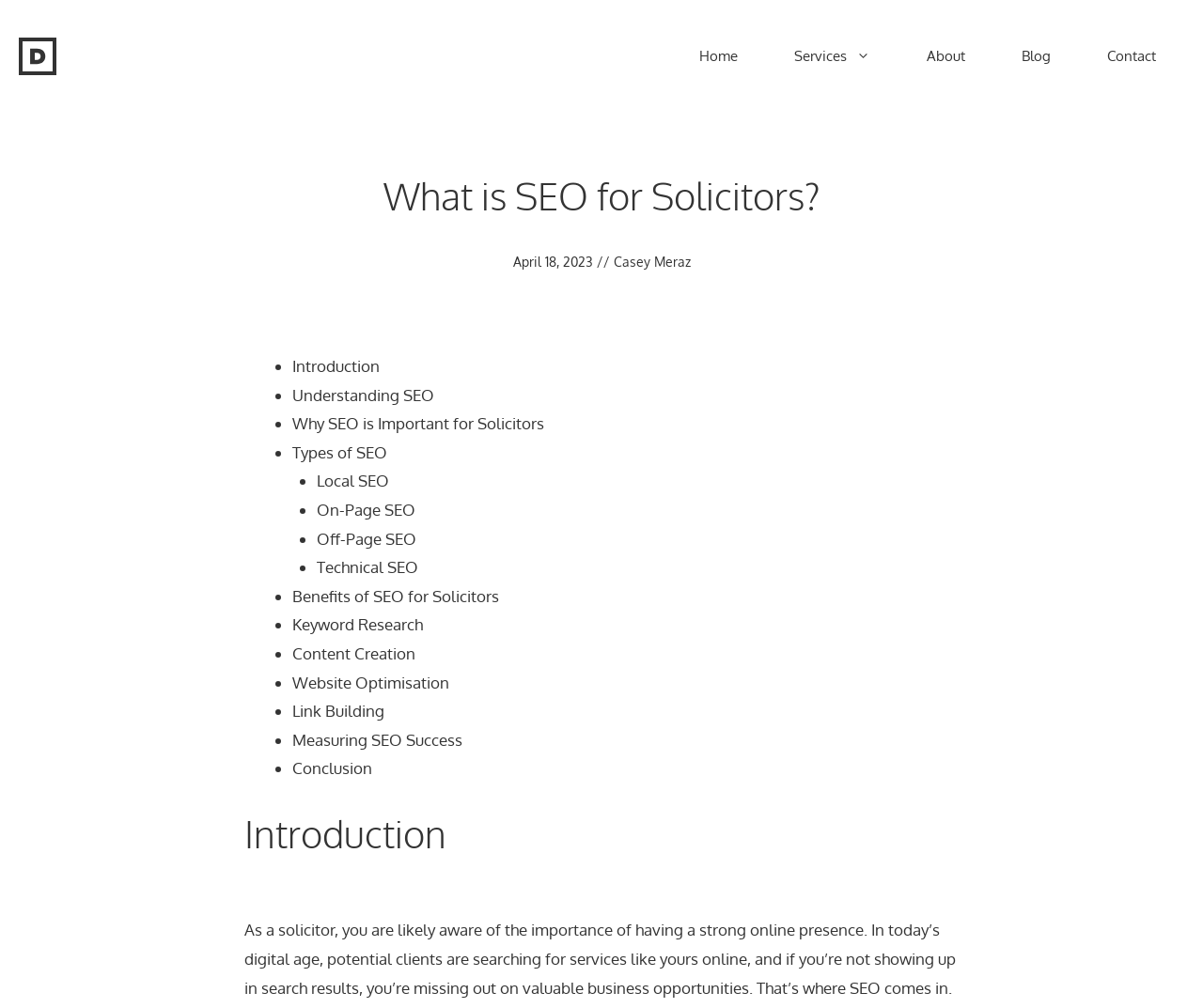What is the purpose of keyword research in SEO?
Offer a detailed and full explanation in response to the question.

The webpage does not explicitly state the purpose of keyword research in SEO, but it is mentioned as one of the benefits of SEO for solicitors, suggesting that it is an important aspect of SEO strategy.